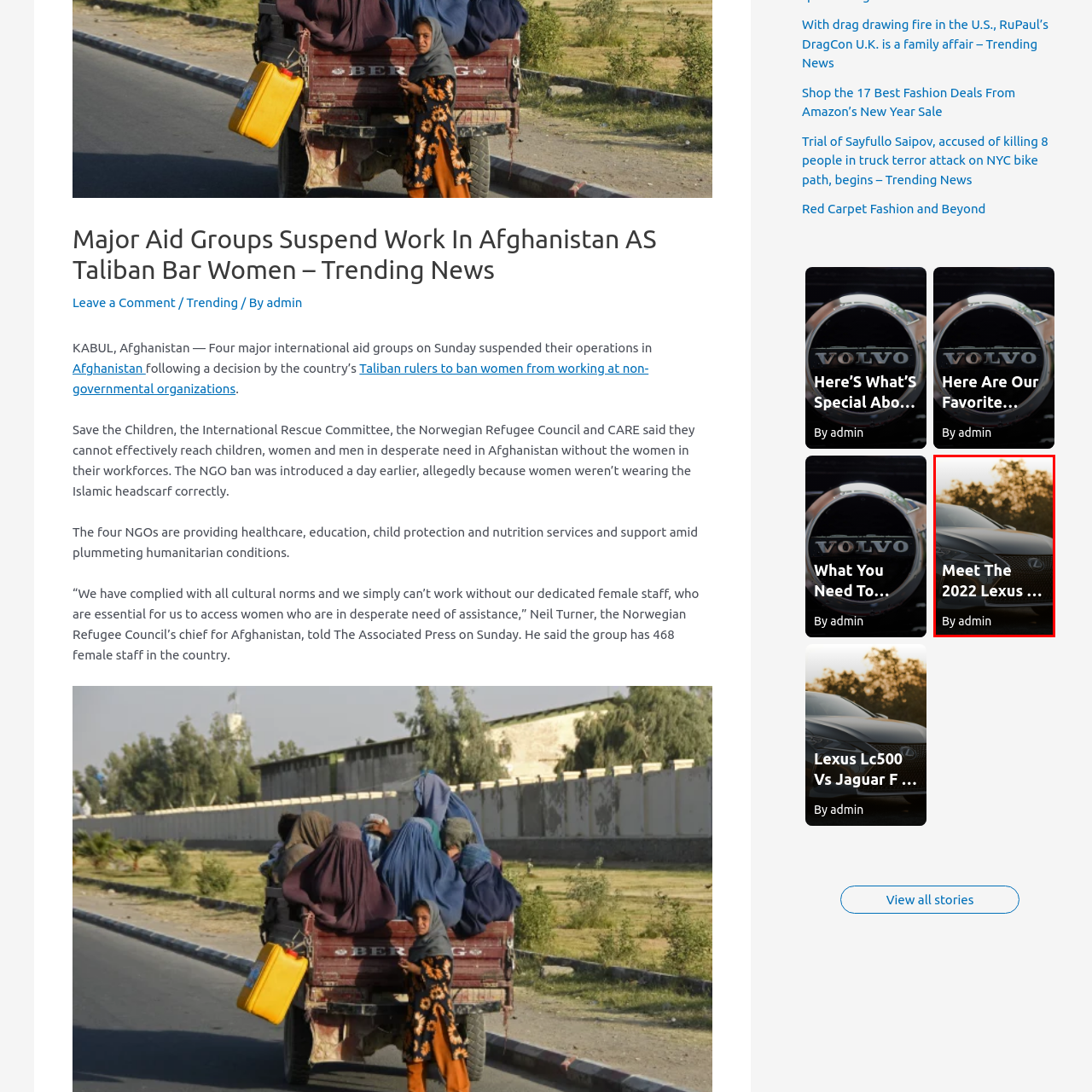What is the combination of the car?
Focus on the content inside the red bounding box and offer a detailed explanation.

According to the caption, the 2022 Lexus ES 350 F Sport combines luxury with performance, making it a standout choice for those seeking comfort and reliability on the road.